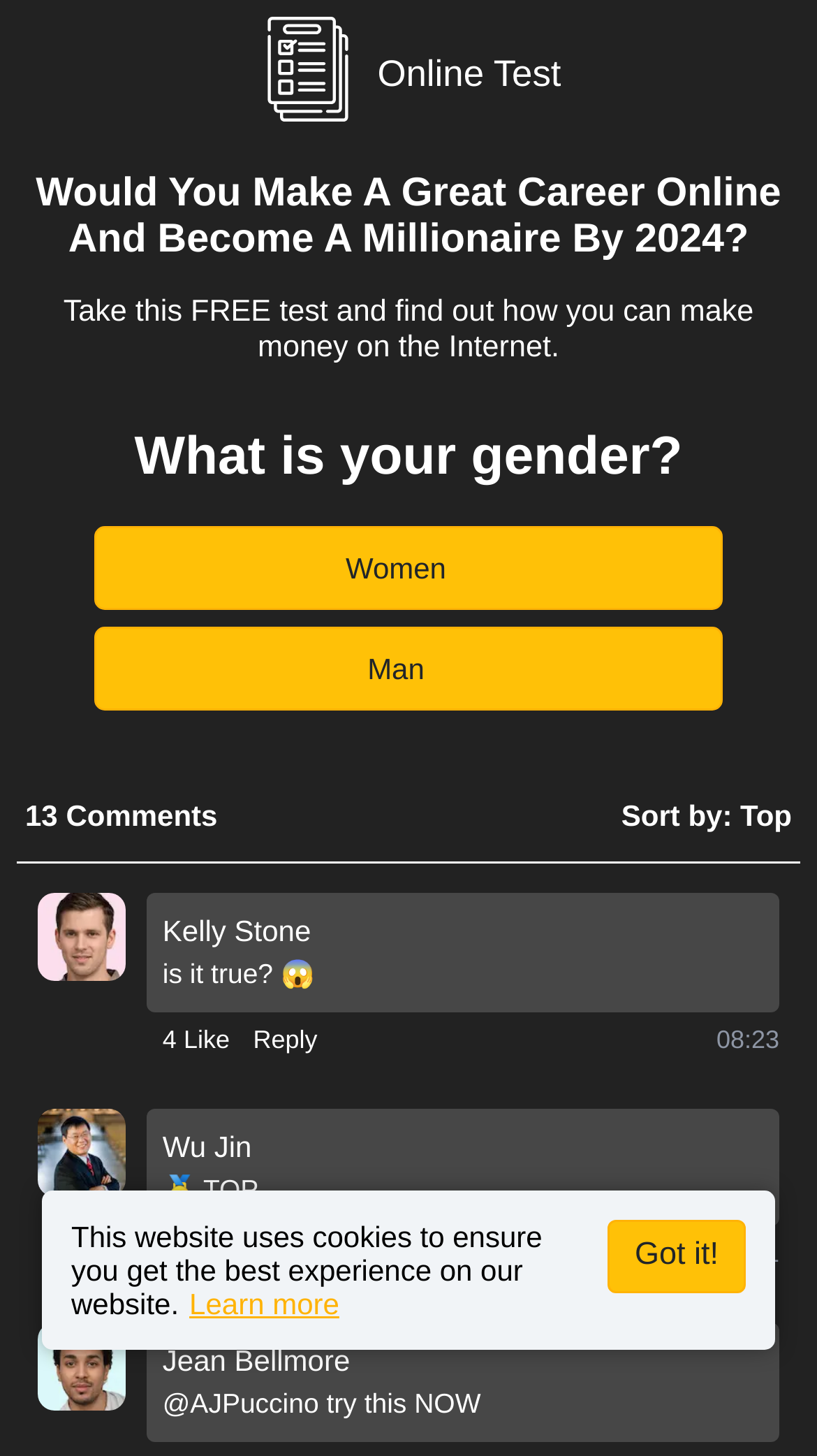Can you identify the bounding box coordinates of the clickable region needed to carry out this instruction: 'Click the 'Learn more' link'? The coordinates should be four float numbers within the range of 0 to 1, stated as [left, top, right, bottom].

[0.232, 0.884, 0.415, 0.907]